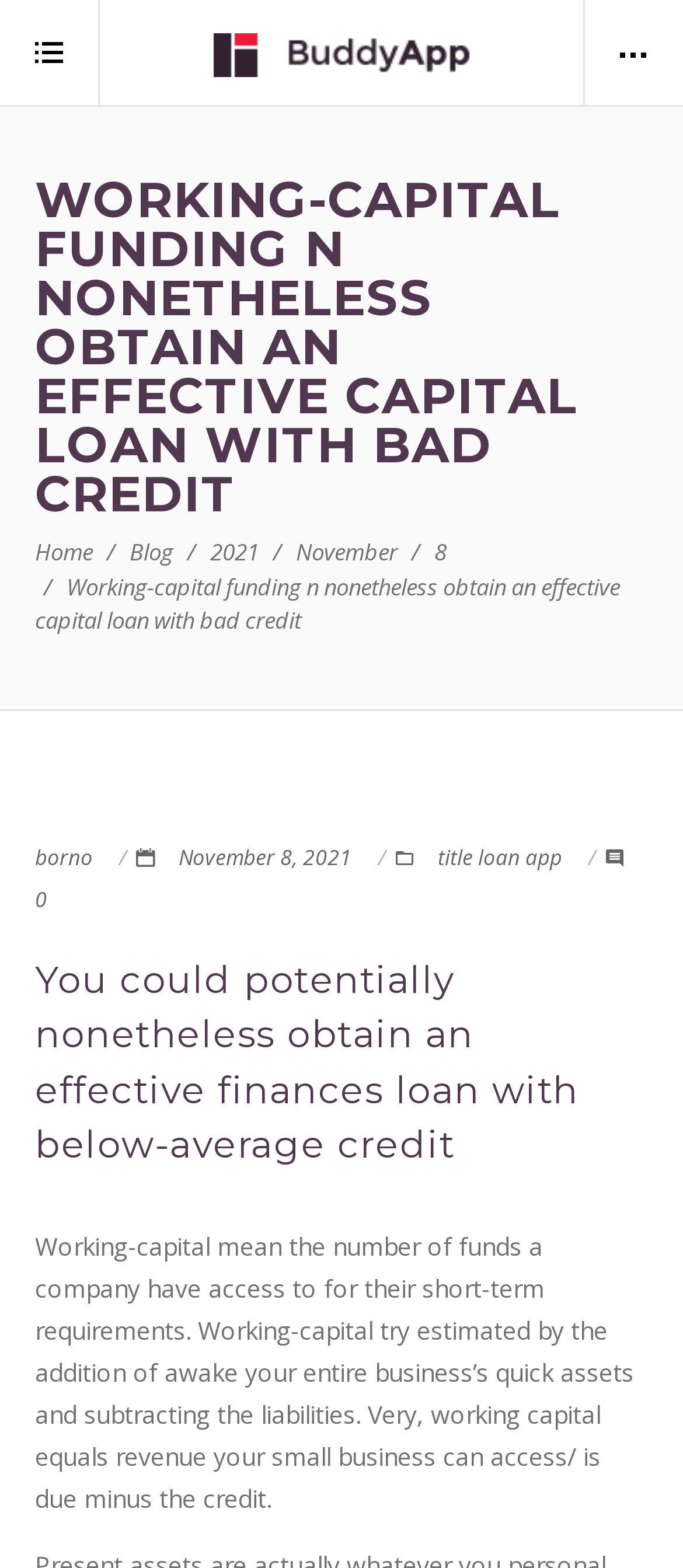What is the purpose of working capital? Based on the screenshot, please respond with a single word or phrase.

For short-term business requirements